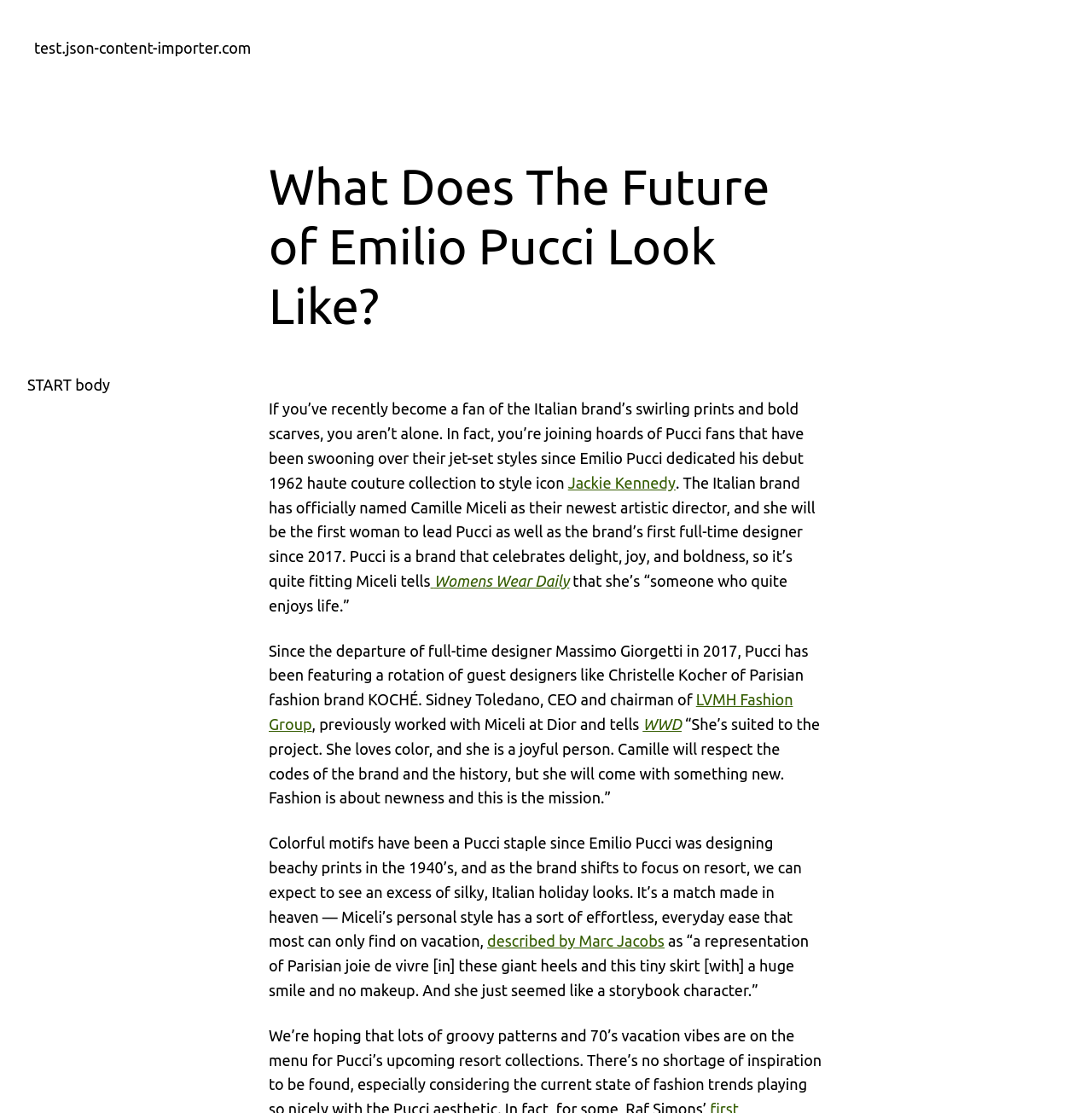What is the focus of Emilio Pucci's brand shift?
Provide an in-depth and detailed explanation in response to the question.

The article states that Emilio Pucci is shifting its focus to resort, which means we can expect to see more silky, Italian holiday looks from the brand.